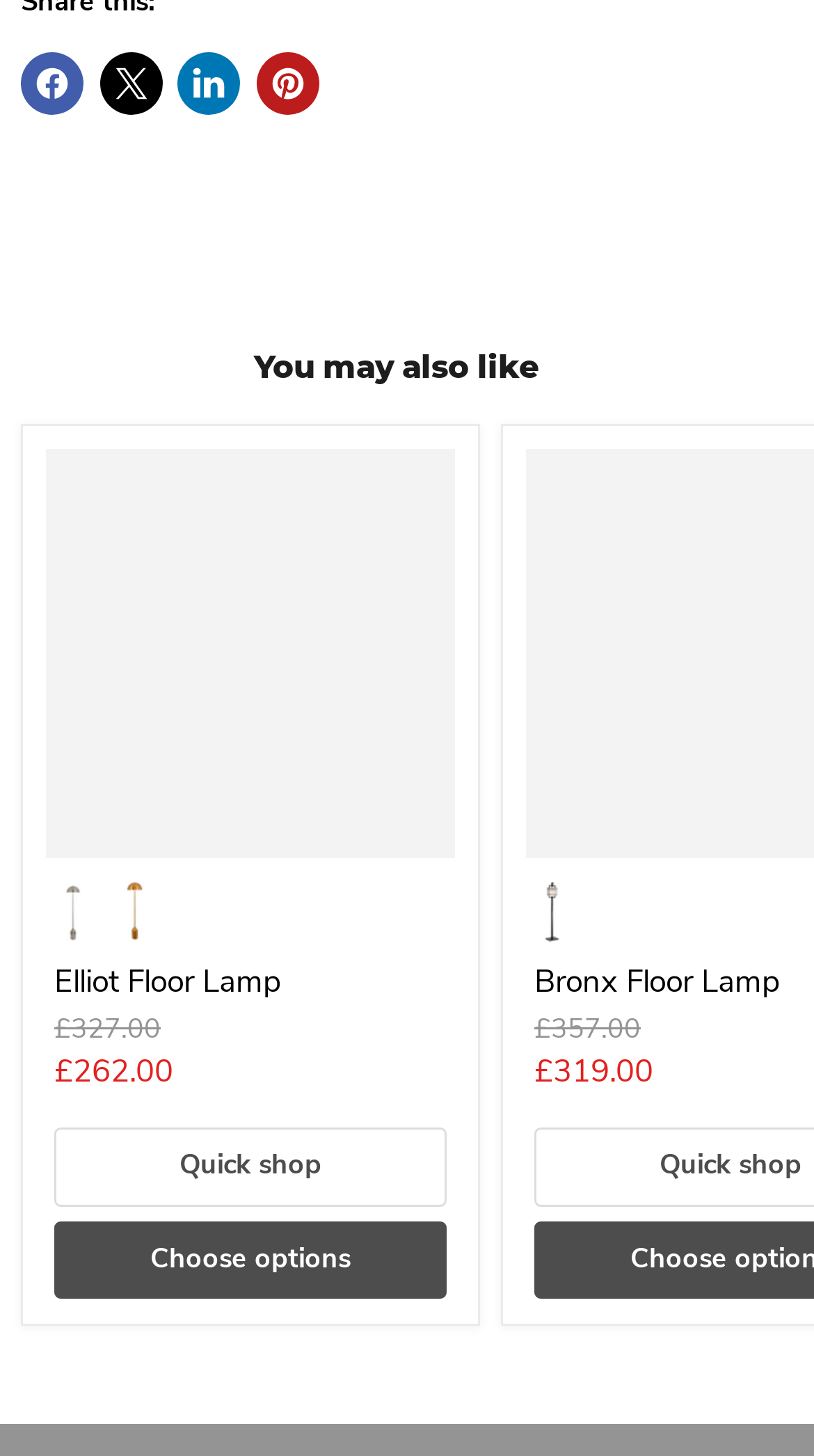What are the color options for Bronx Floor Lamp?
Please describe in detail the information shown in the image to answer the question.

I looked at the section for Bronx Floor Lamp, but I didn't find any specific color options listed. There are radio buttons for selecting options, but the options themselves are not specified.